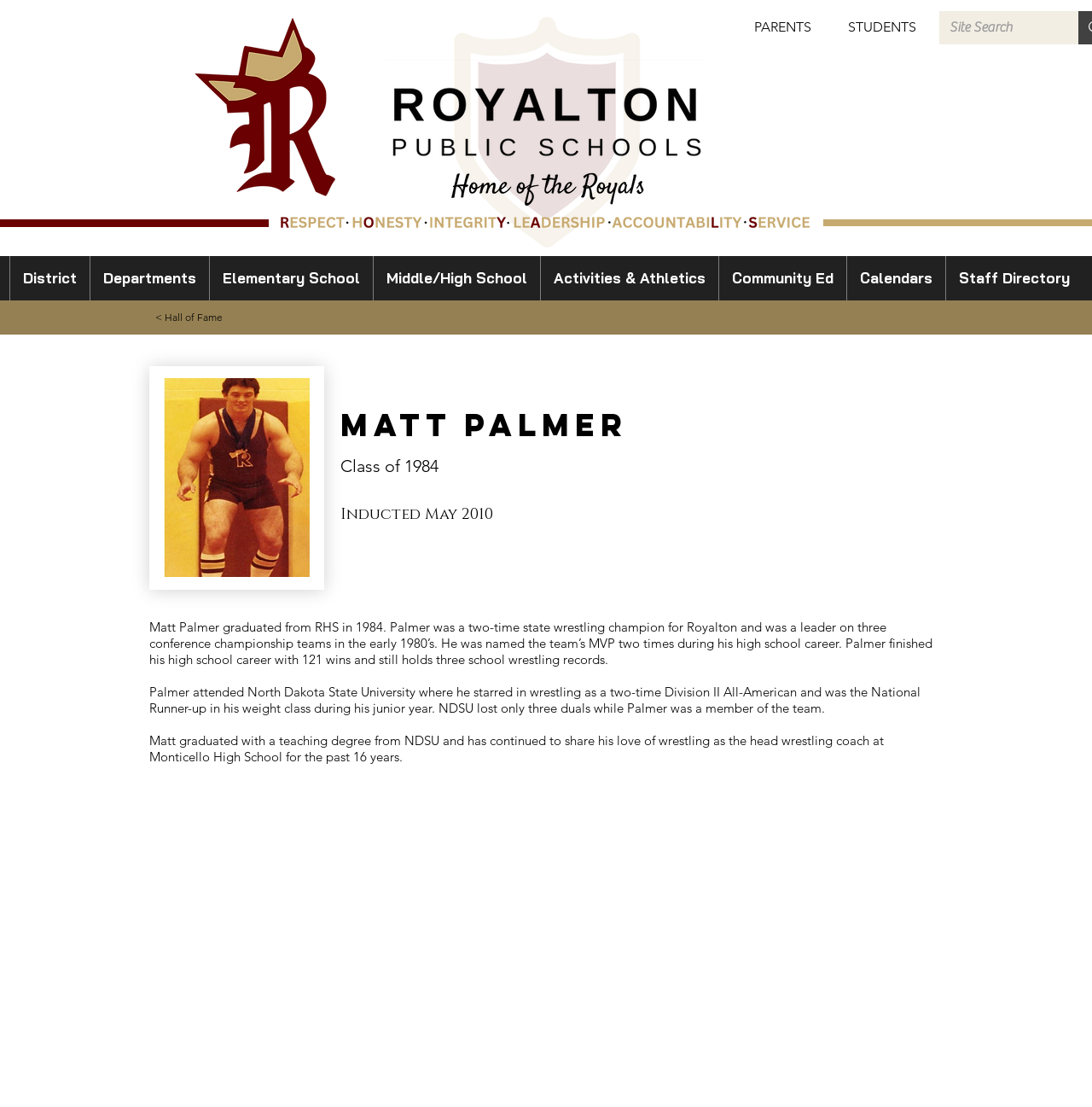Using the provided element description, identify the bounding box coordinates as (top-left x, top-left y, bottom-right x, bottom-right y). Ensure all values are between 0 and 1. Description: Подписаться

None